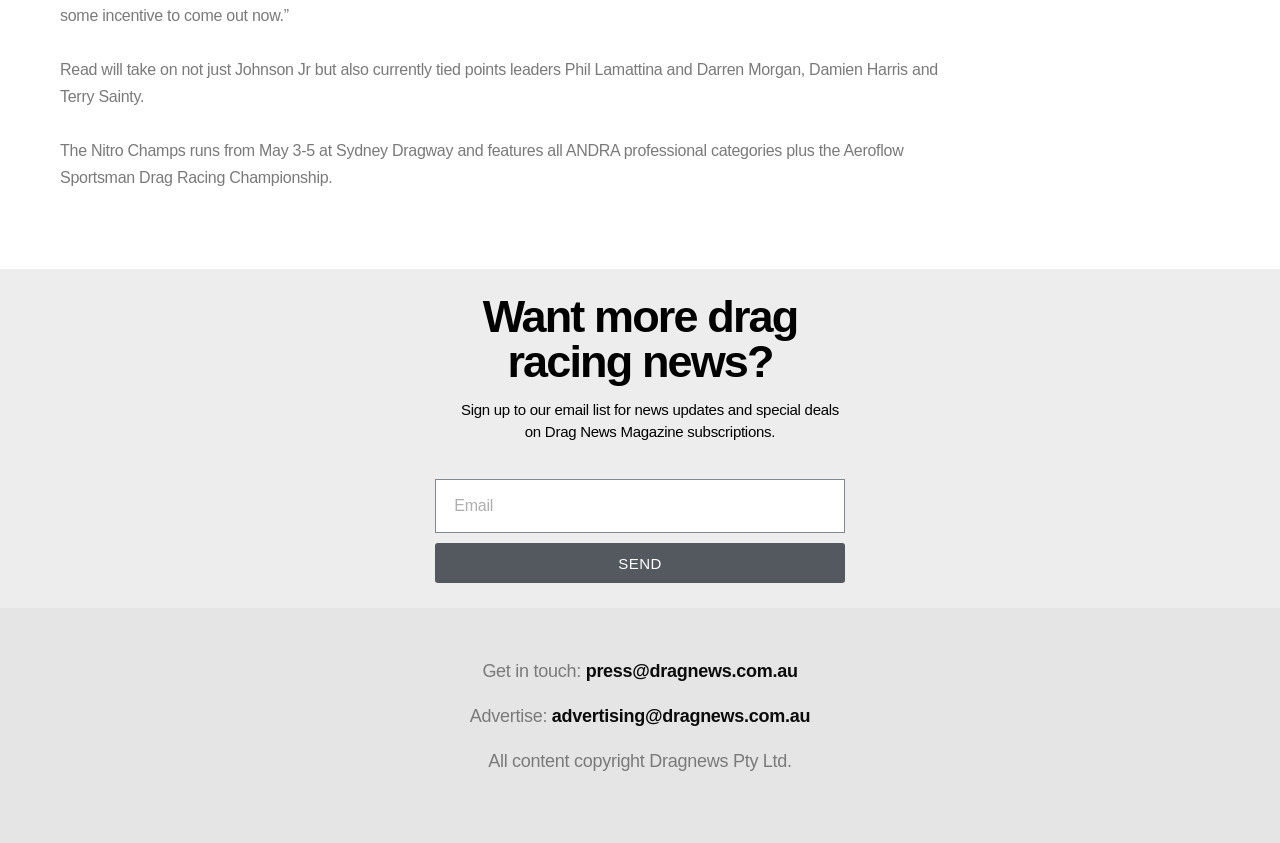What is the purpose of the textbox?
Based on the visual information, provide a detailed and comprehensive answer.

The purpose of the textbox is to enter an email address, as indicated by the label 'Email' and the requirement that it is a required field, likely for signing up to a newsletter or subscription.